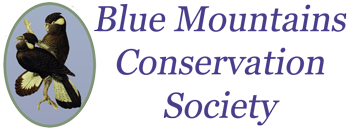What is the focus of the Blue Mountains Conservation Society?
Refer to the image and give a detailed response to the question.

The caption highlights the society's focus on ecological preservation in the iconic Blue Mountains region, emphasizing their mission to raise awareness and advocate for sustainable practices in protecting natural habitats.